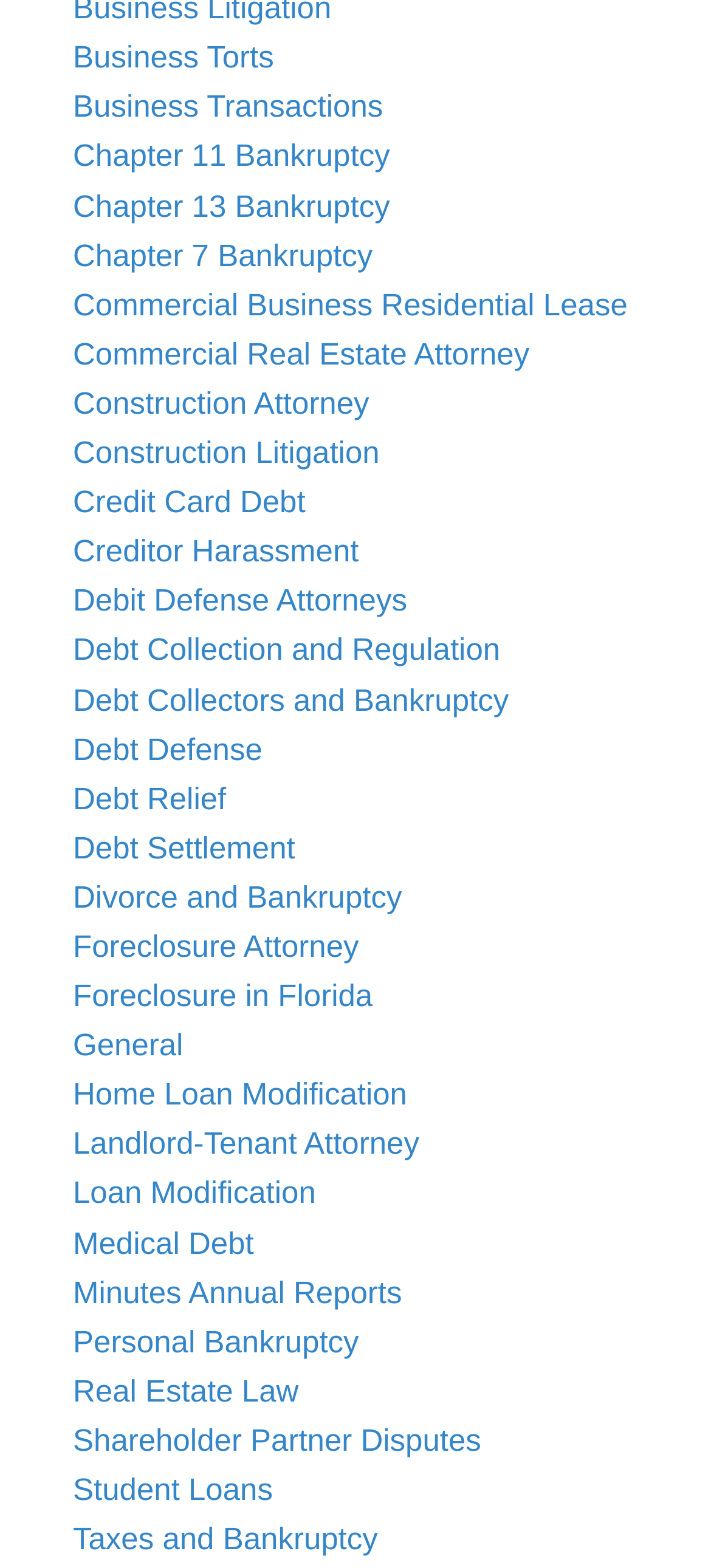Identify the bounding box coordinates for the UI element mentioned here: "0 986 490 930". Provide the coordinates as four float values between 0 and 1, i.e., [left, top, right, bottom].

None